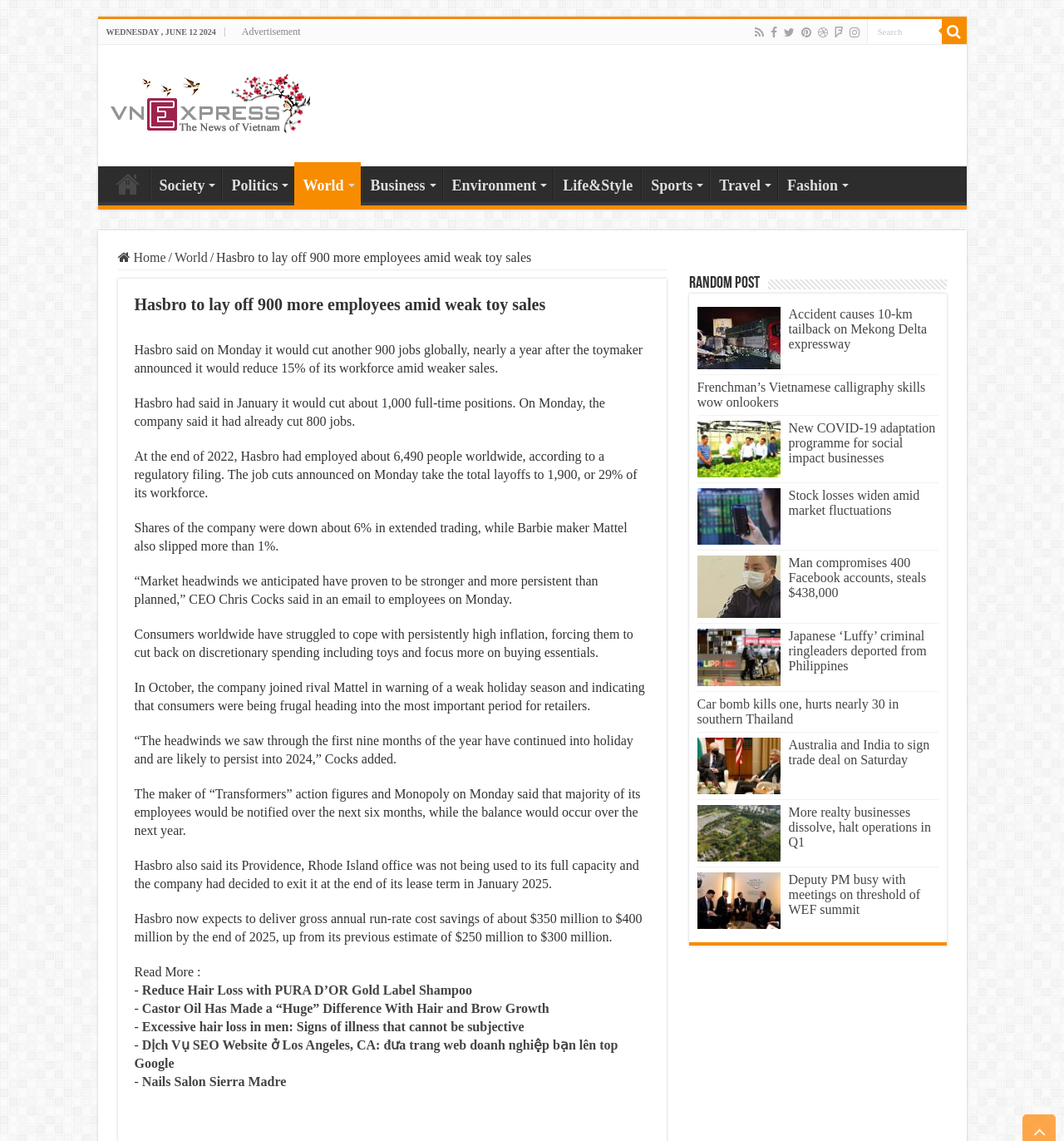Find the bounding box coordinates of the element you need to click on to perform this action: 'Go to Home page'. The coordinates should be represented by four float values between 0 and 1, in the format [left, top, right, bottom].

[0.1, 0.146, 0.14, 0.176]